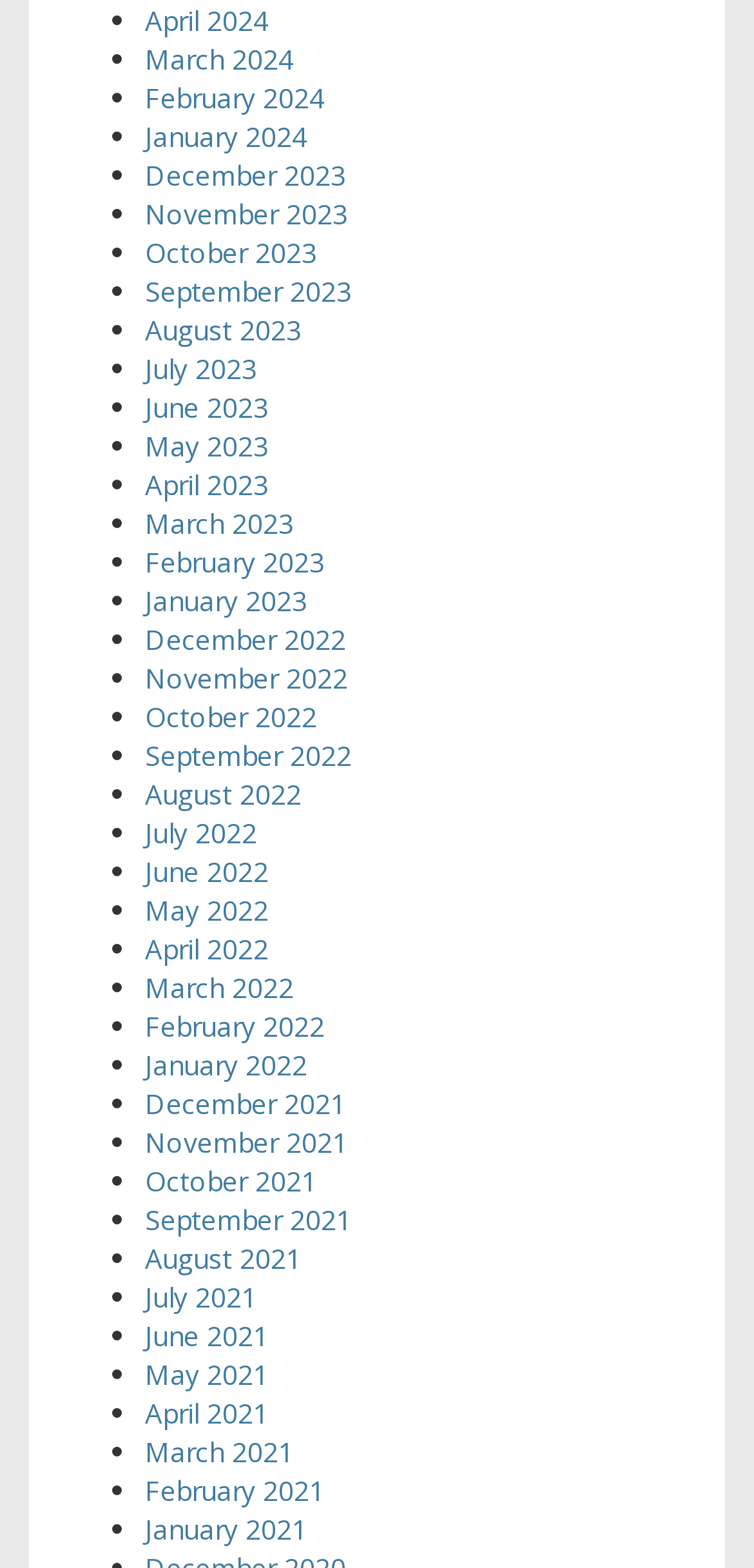Identify the coordinates of the bounding box for the element that must be clicked to accomplish the instruction: "click April 2024".

[0.192, 0.001, 0.356, 0.025]